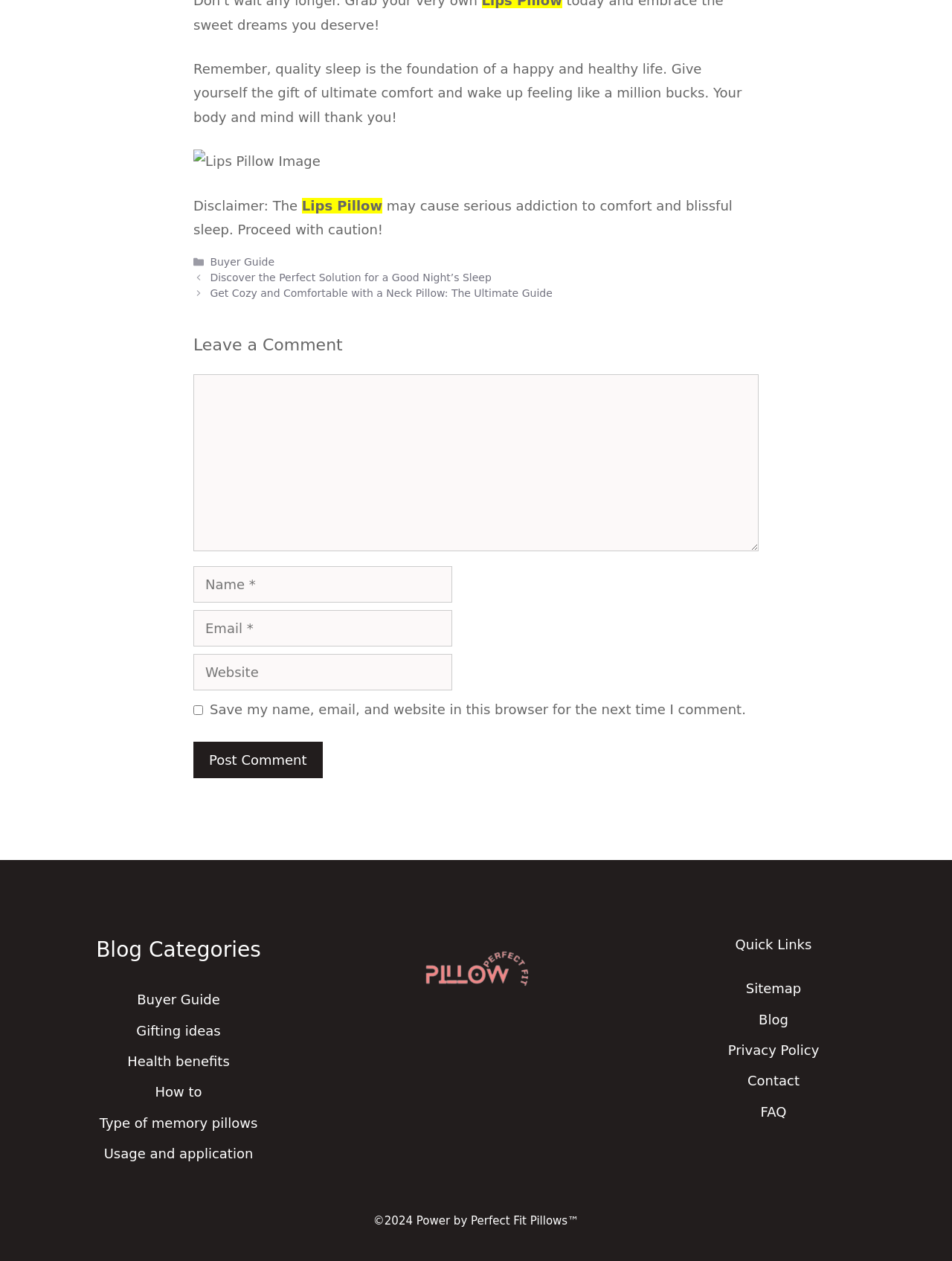Please mark the clickable region by giving the bounding box coordinates needed to complete this instruction: "Enter your name in the 'Name' field".

[0.203, 0.449, 0.475, 0.478]